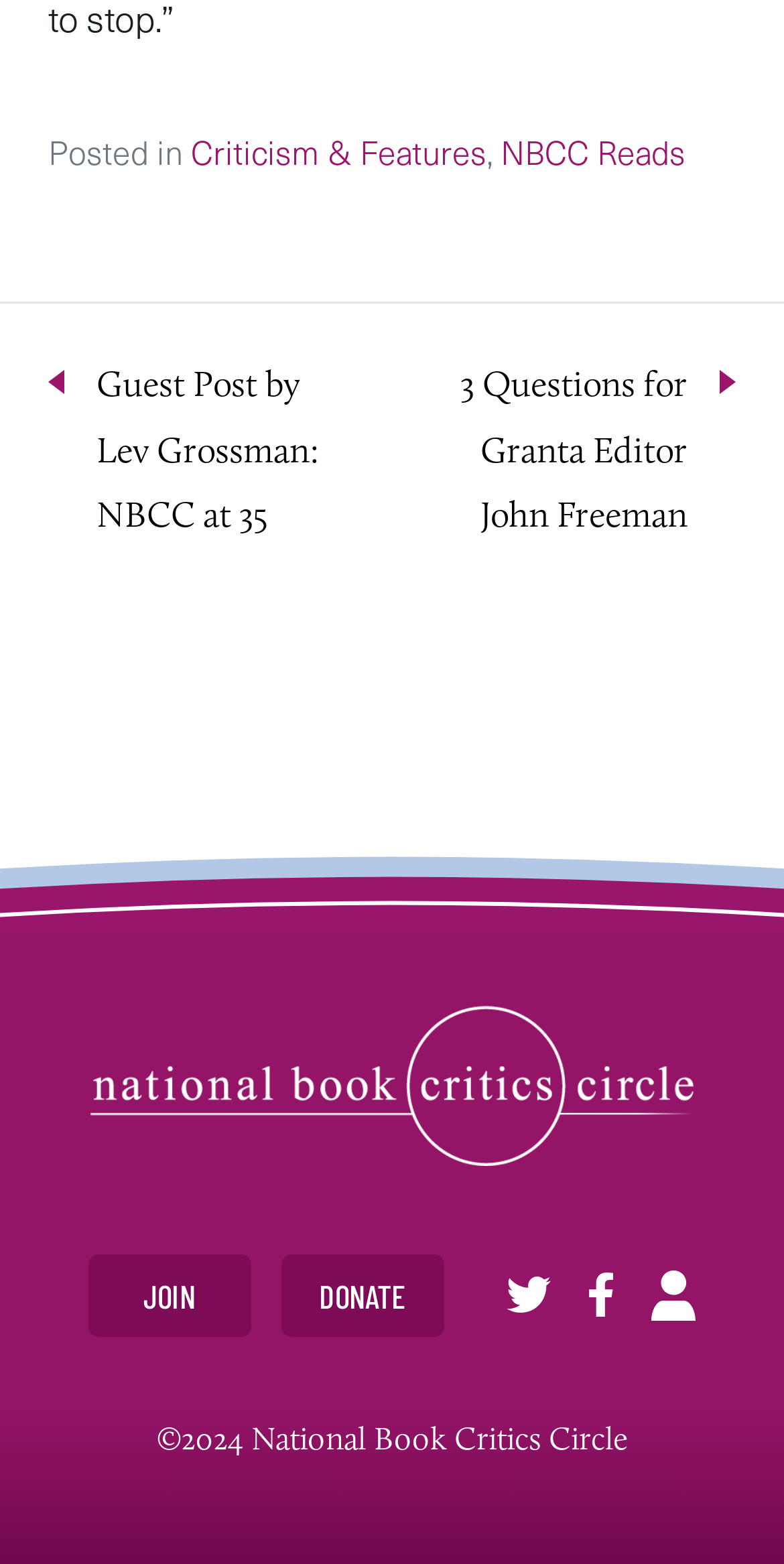What is the year of the copyright?
Look at the image and provide a detailed response to the question.

I found the year of the copyright by looking at the static text at the bottom of the page, which says '©2024 National Book Critics Circle'.